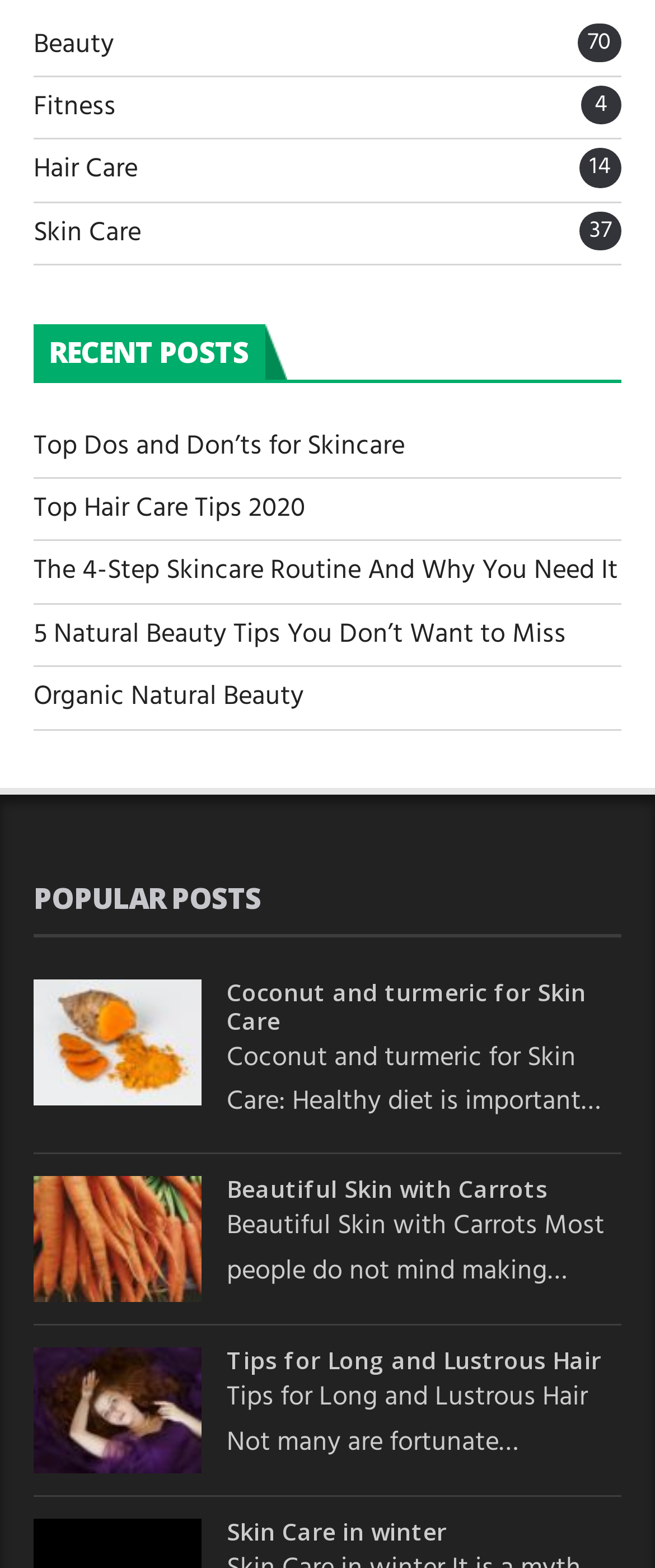Provide a short, one-word or phrase answer to the question below:
What is the title of the first popular post?

Coconut and turmeric for Skin Care